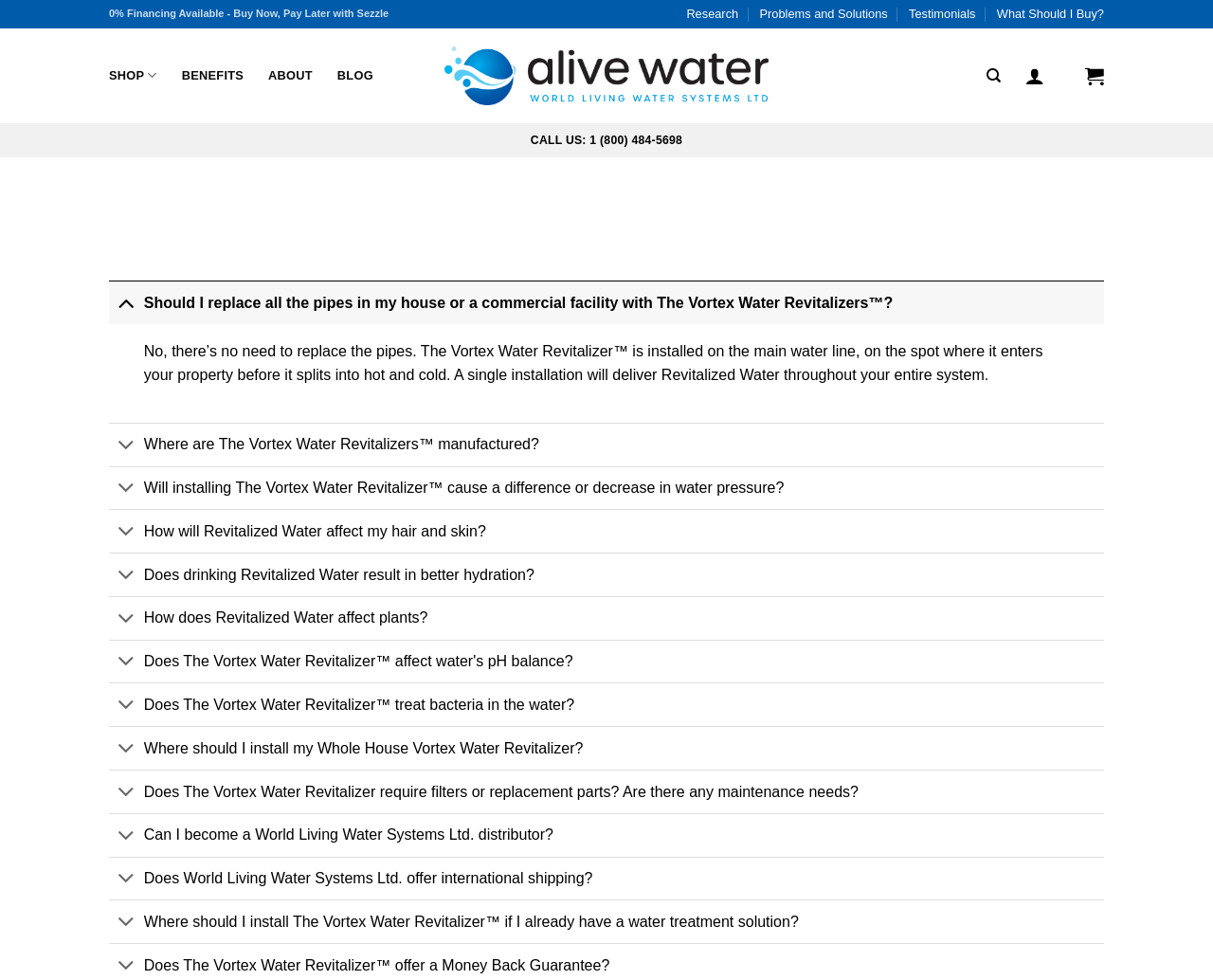How many navigation links are there?
Please respond to the question with as much detail as possible.

I counted the number of navigation links at the top of the page. There are links to 'Research', 'Problems and Solutions', 'Testimonials', 'What Should I Buy?', 'SHOP', 'BENEFITS', and 'ABOUT', which suggests that there are 7 navigation links.